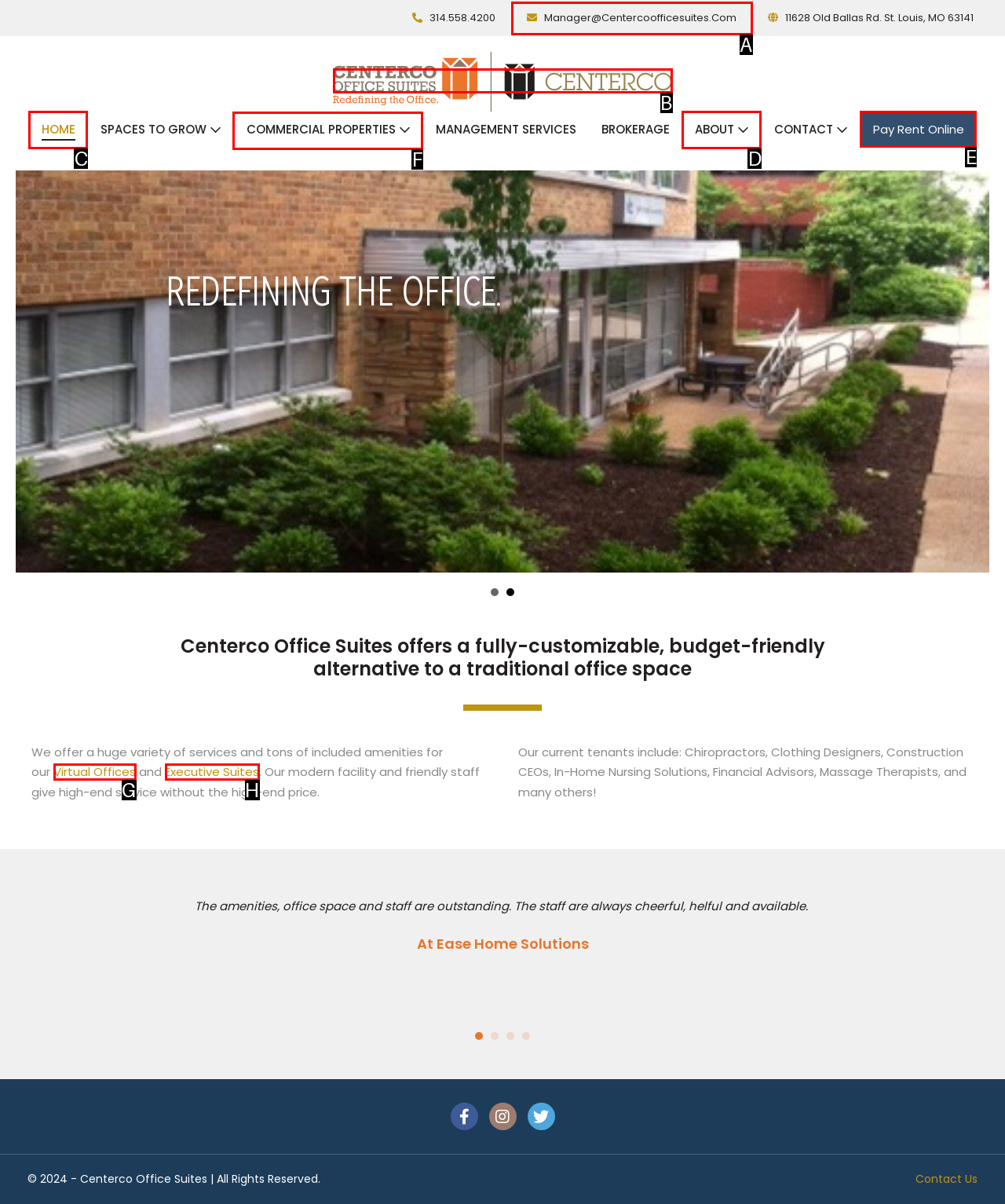Find the option you need to click to complete the following instruction: Explore commercial properties
Answer with the corresponding letter from the choices given directly.

F